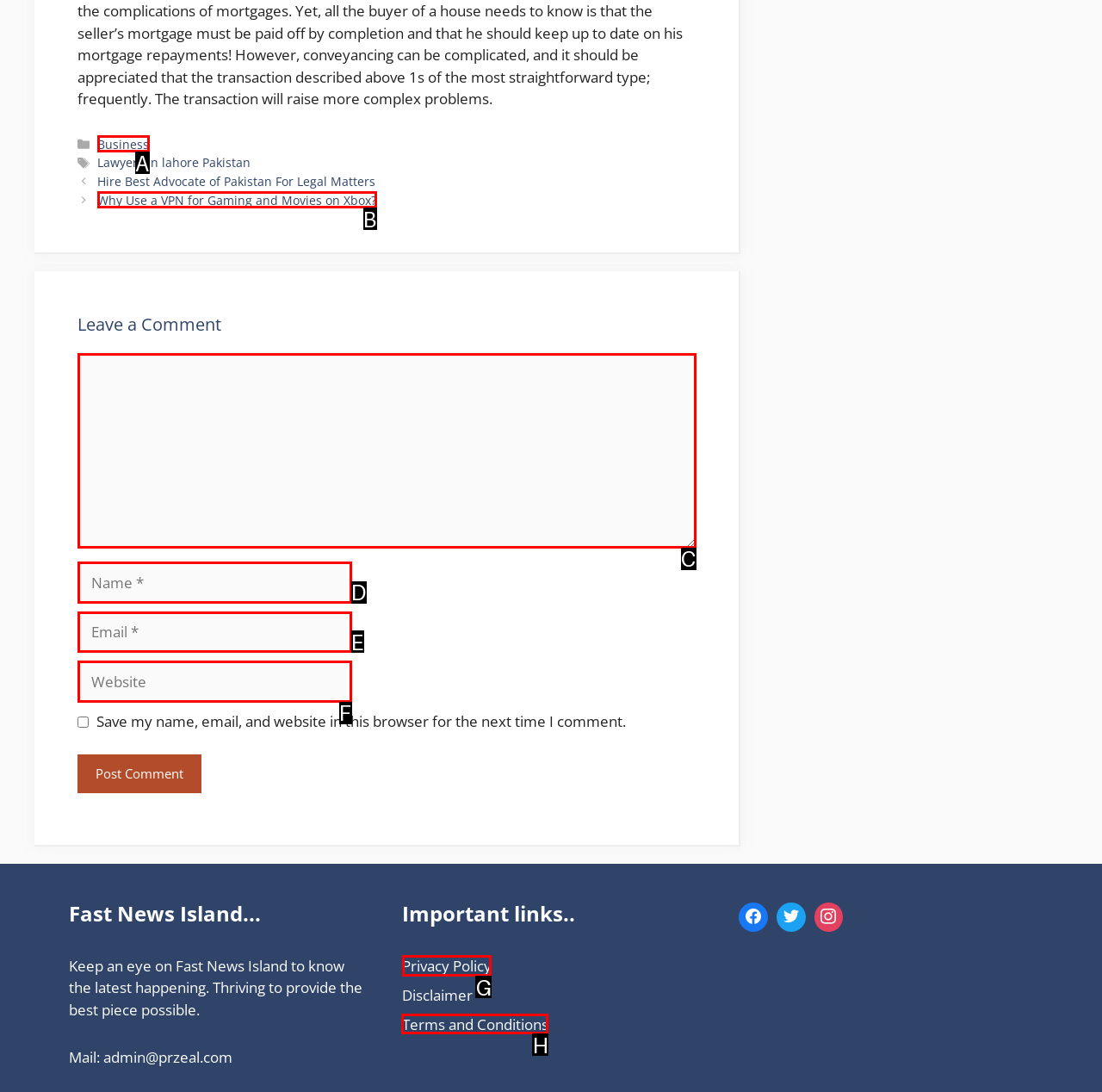Based on the task: Visit the 'Privacy Policy' page, which UI element should be clicked? Answer with the letter that corresponds to the correct option from the choices given.

G